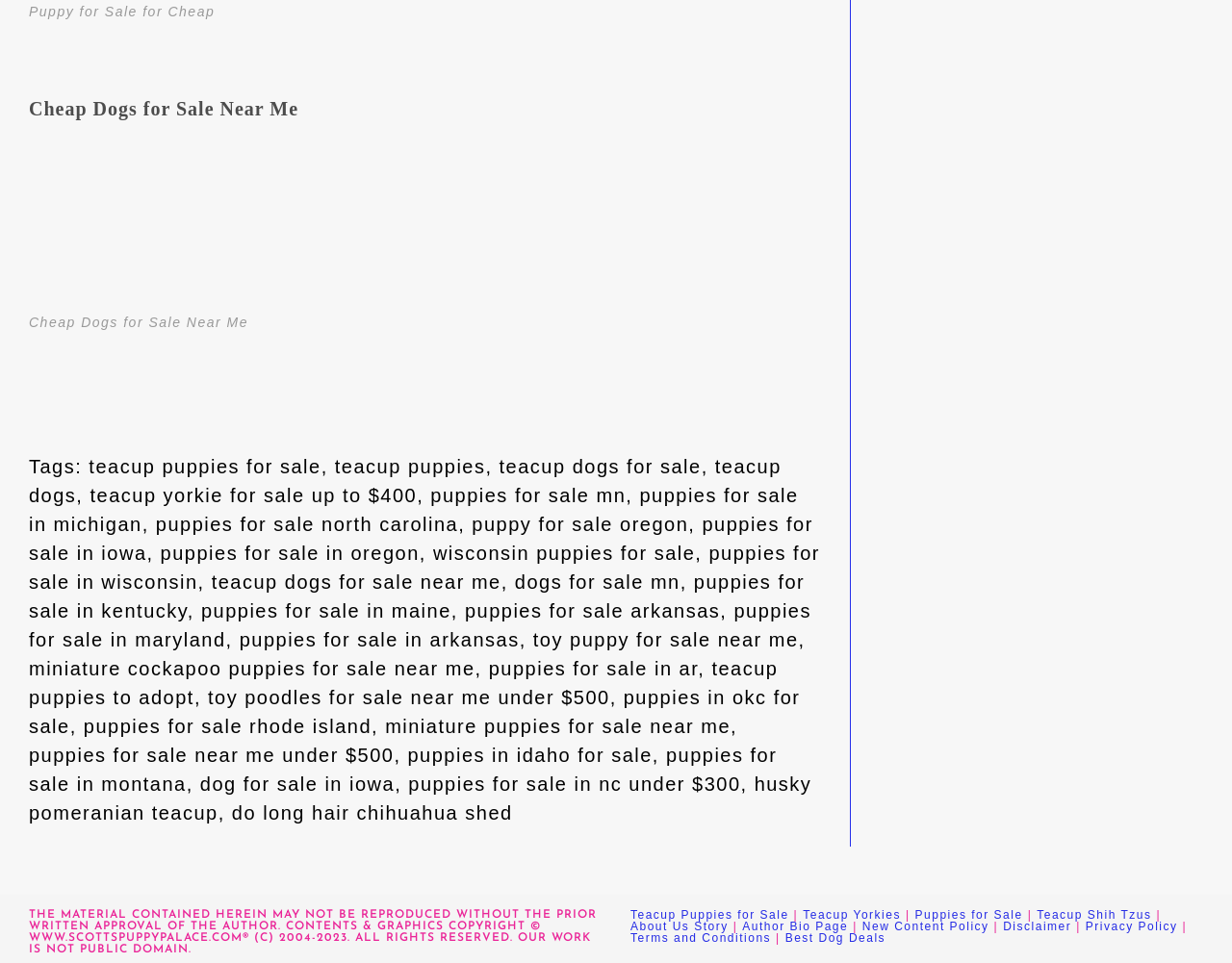How many links are there at the bottom of the webpage?
Examine the image and give a concise answer in one word or a short phrase.

10